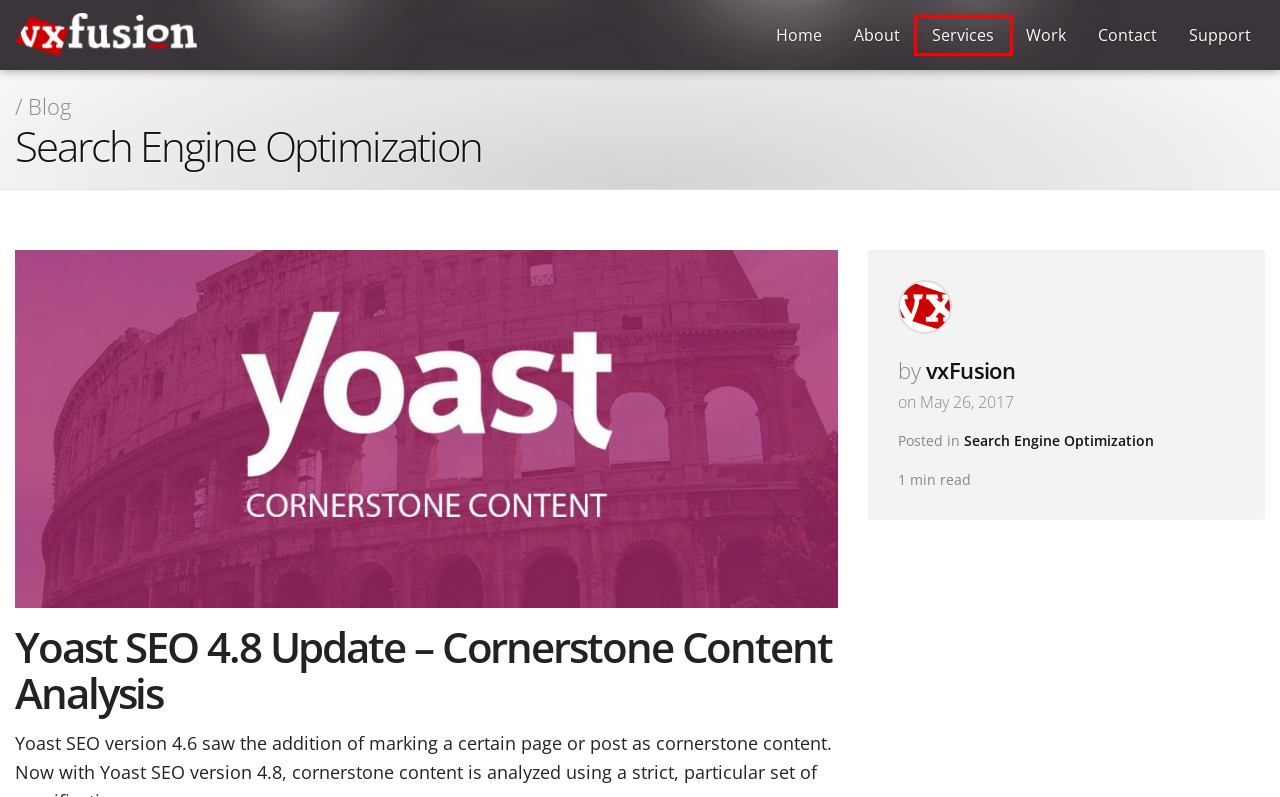Examine the screenshot of the webpage, which has a red bounding box around a UI element. Select the webpage description that best fits the new webpage after the element inside the red bounding box is clicked. Here are the choices:
A. Yoast SEO 4.8 Update - Cornerstone Content Analysis - vxFusion
B. Who We Are | About - vxFusion
C. vxFusion, Author at vxFusion
D. Blog | WordPress Websites Tips & Tricks, News, and more - vxFusion
E. Background-Image vs. Img Tag - vxFusion
F. Why Hire Us | About - vxFusion
G. Support - vxFusion
H. Web Design | Services - vxFusion

H